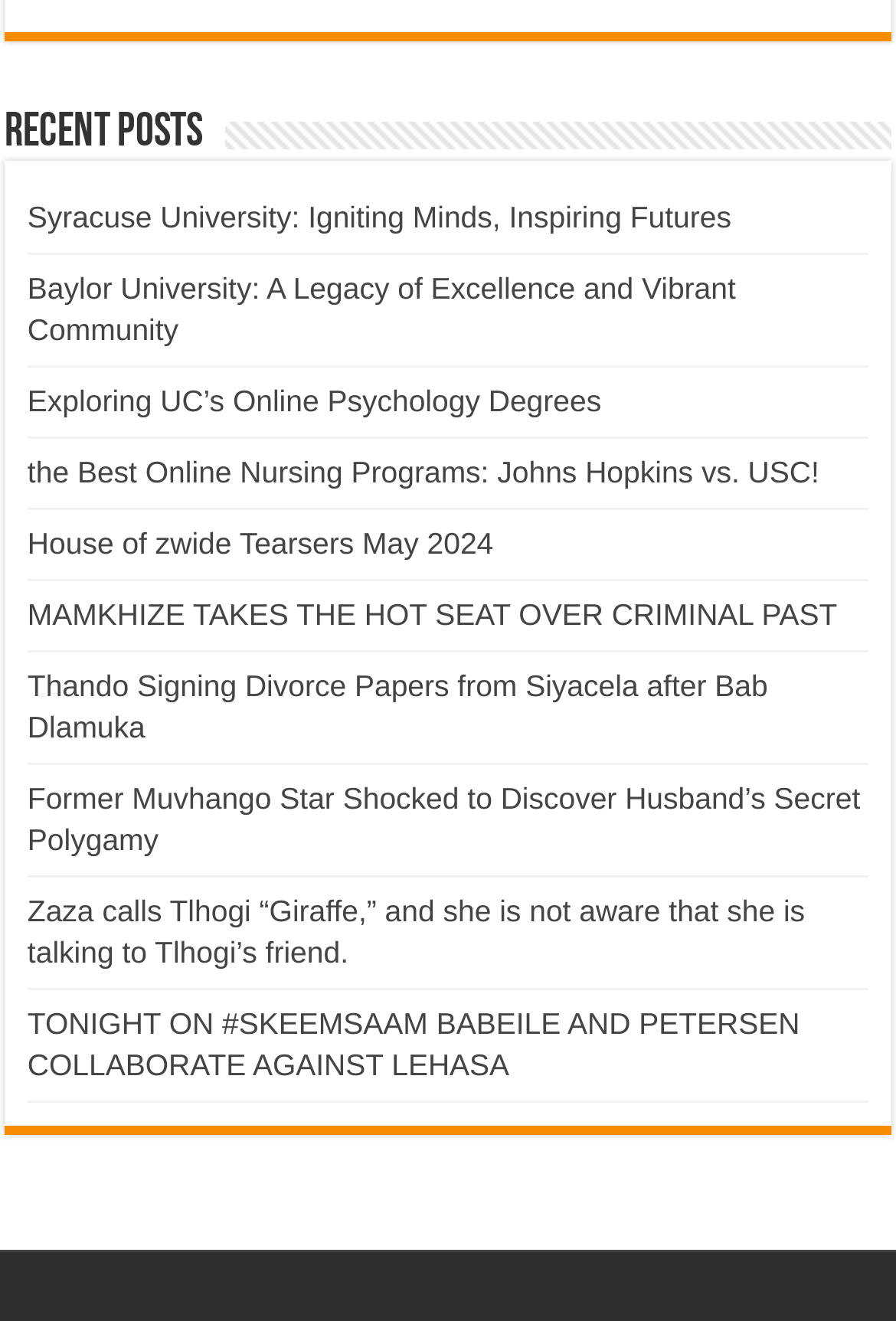What is the title of the last link?
Based on the image, give a one-word or short phrase answer.

TONIGHT ON #SKEEMSAAM BABEILE AND PETERSEN COLLABORATE AGAINST LEHASA